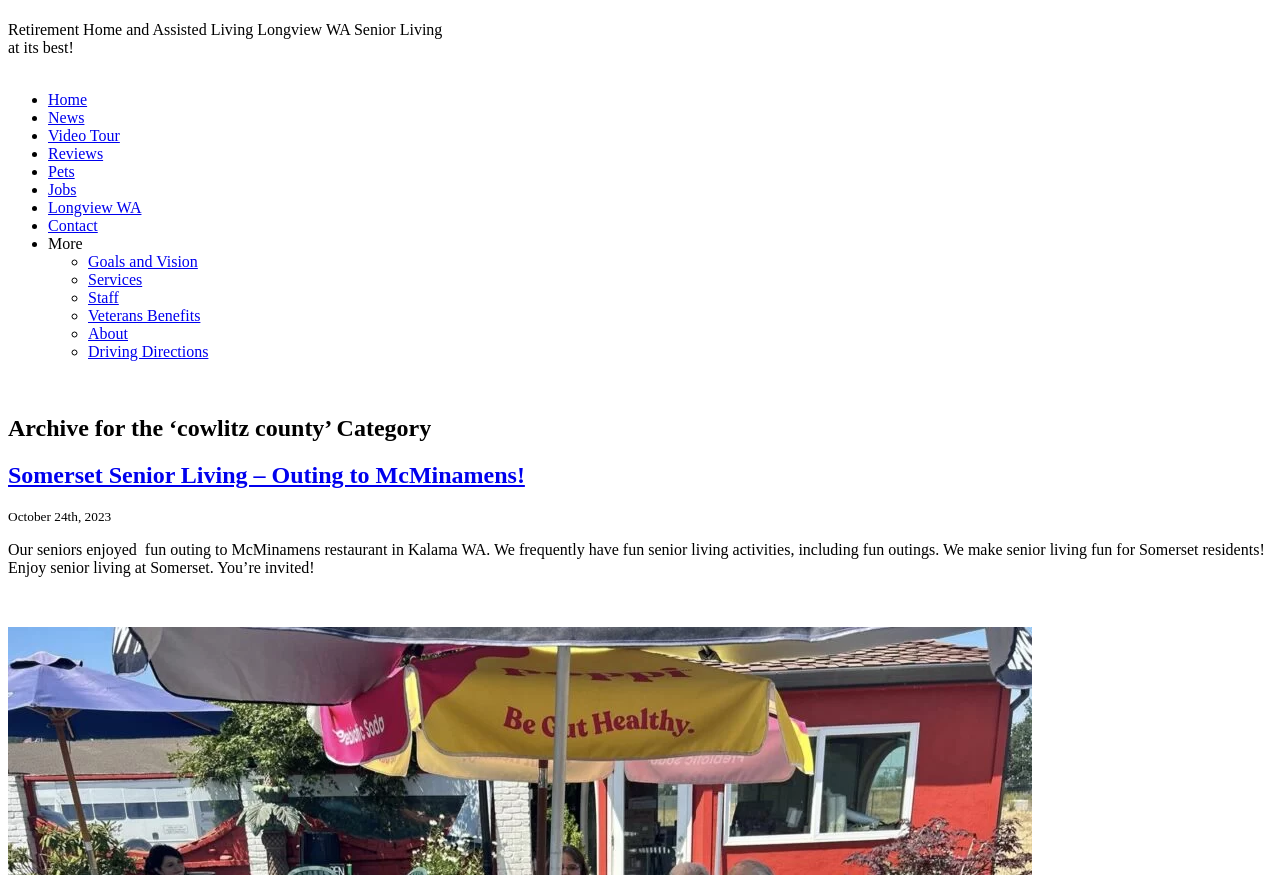Using the element description: "Goals and Vision", determine the bounding box coordinates for the specified UI element. The coordinates should be four float numbers between 0 and 1, [left, top, right, bottom].

[0.069, 0.29, 0.155, 0.309]